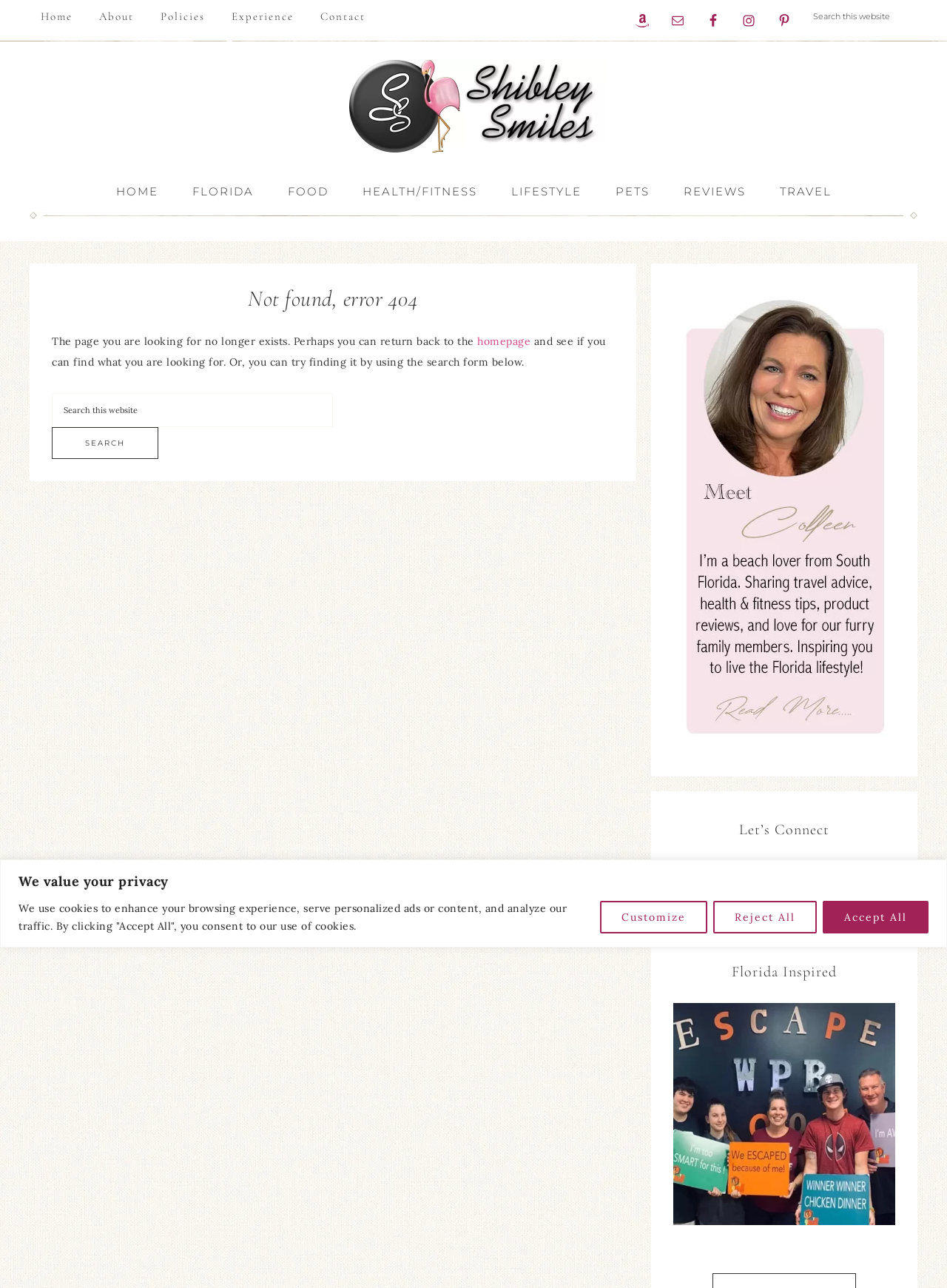What is the author's description on the webpage?
Based on the screenshot, respond with a single word or phrase.

I’m a beach lover from South Florida.